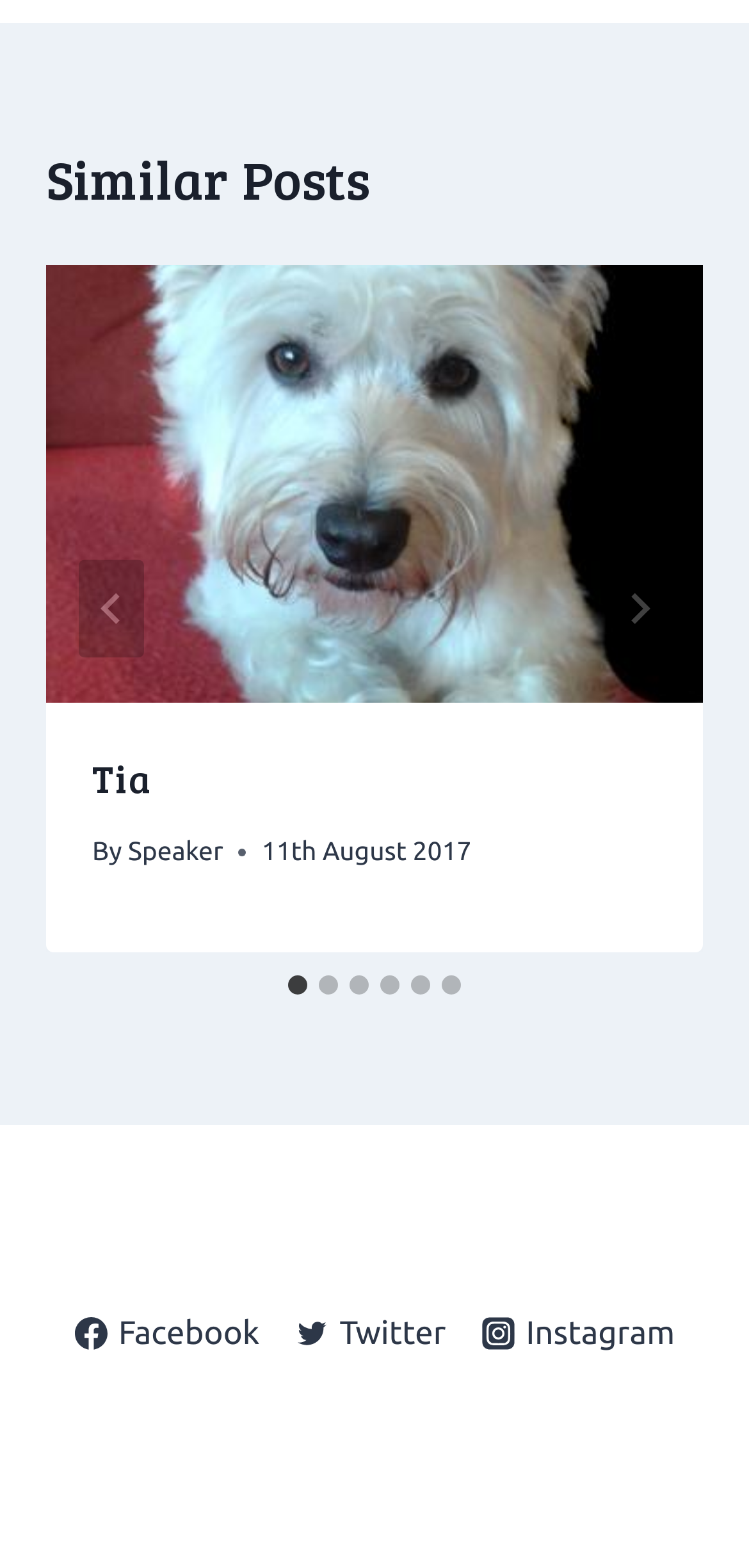Locate the bounding box of the UI element with the following description: "Instagram Instagram".

[0.626, 0.83, 0.918, 0.871]